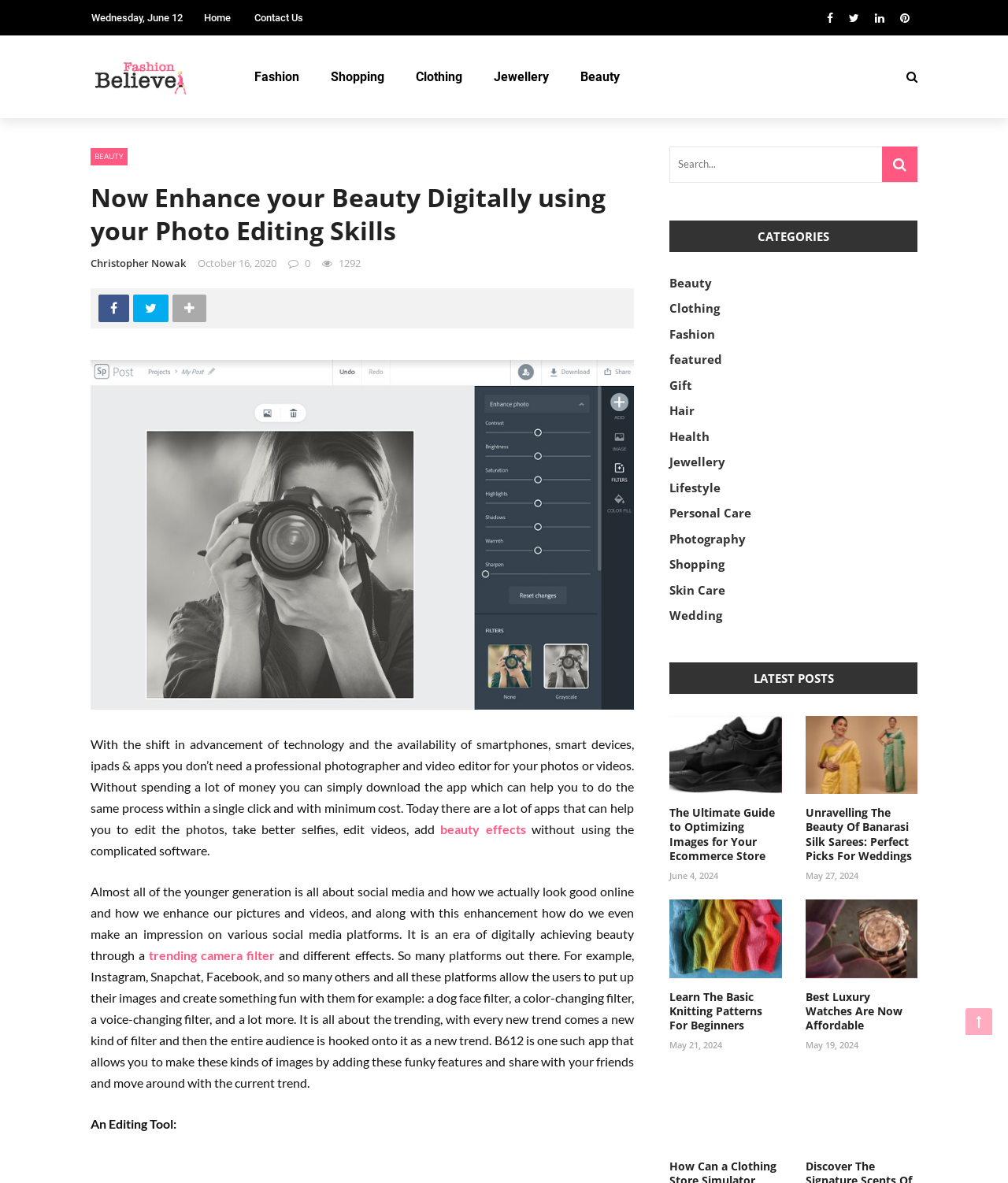Determine the bounding box coordinates of the clickable region to carry out the instruction: "Search for something".

[0.664, 0.124, 0.91, 0.154]